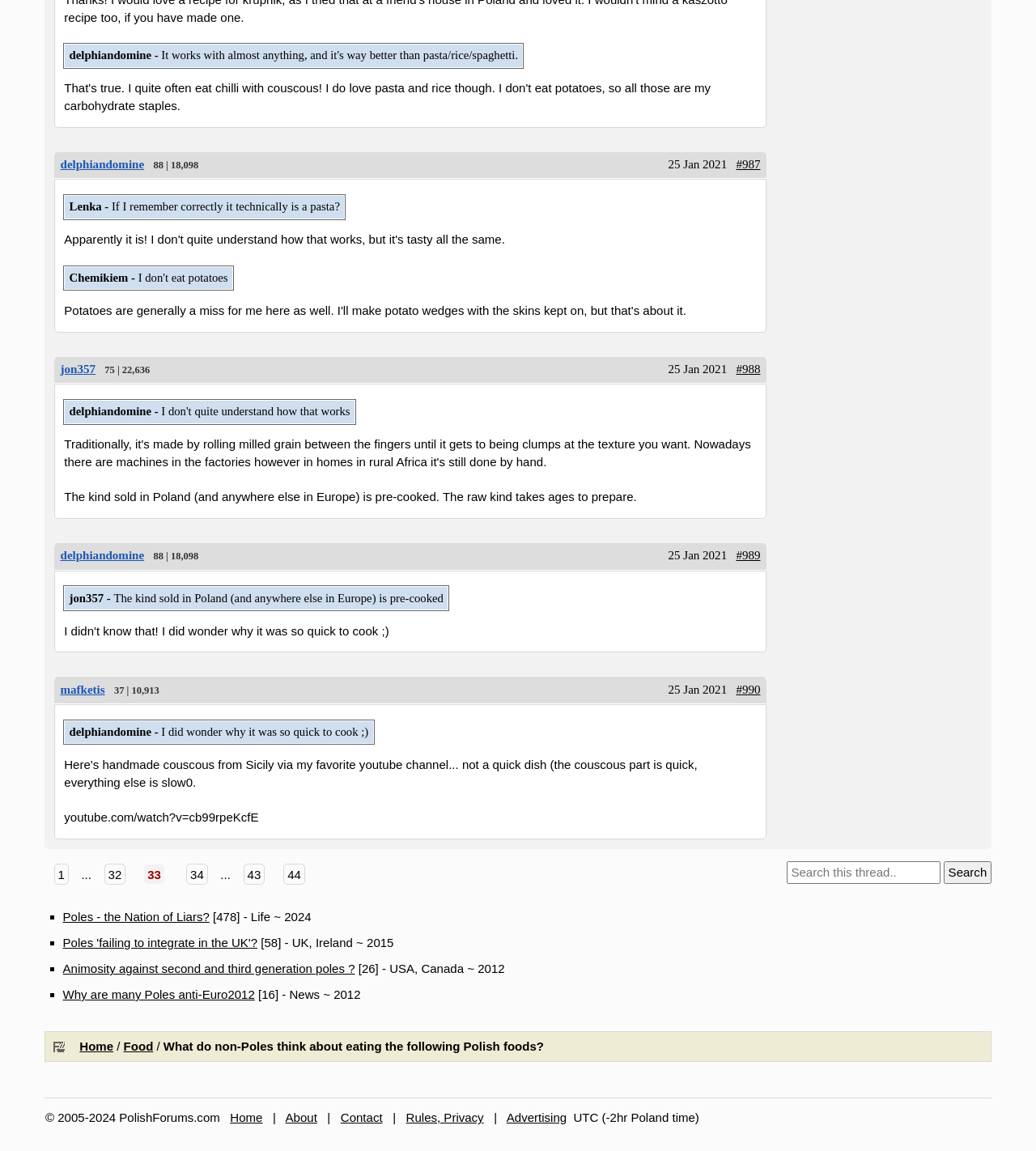Use a single word or phrase to answer the question: What is the time zone mentioned at the bottom of the webpage?

UTC (-2hr Poland time)